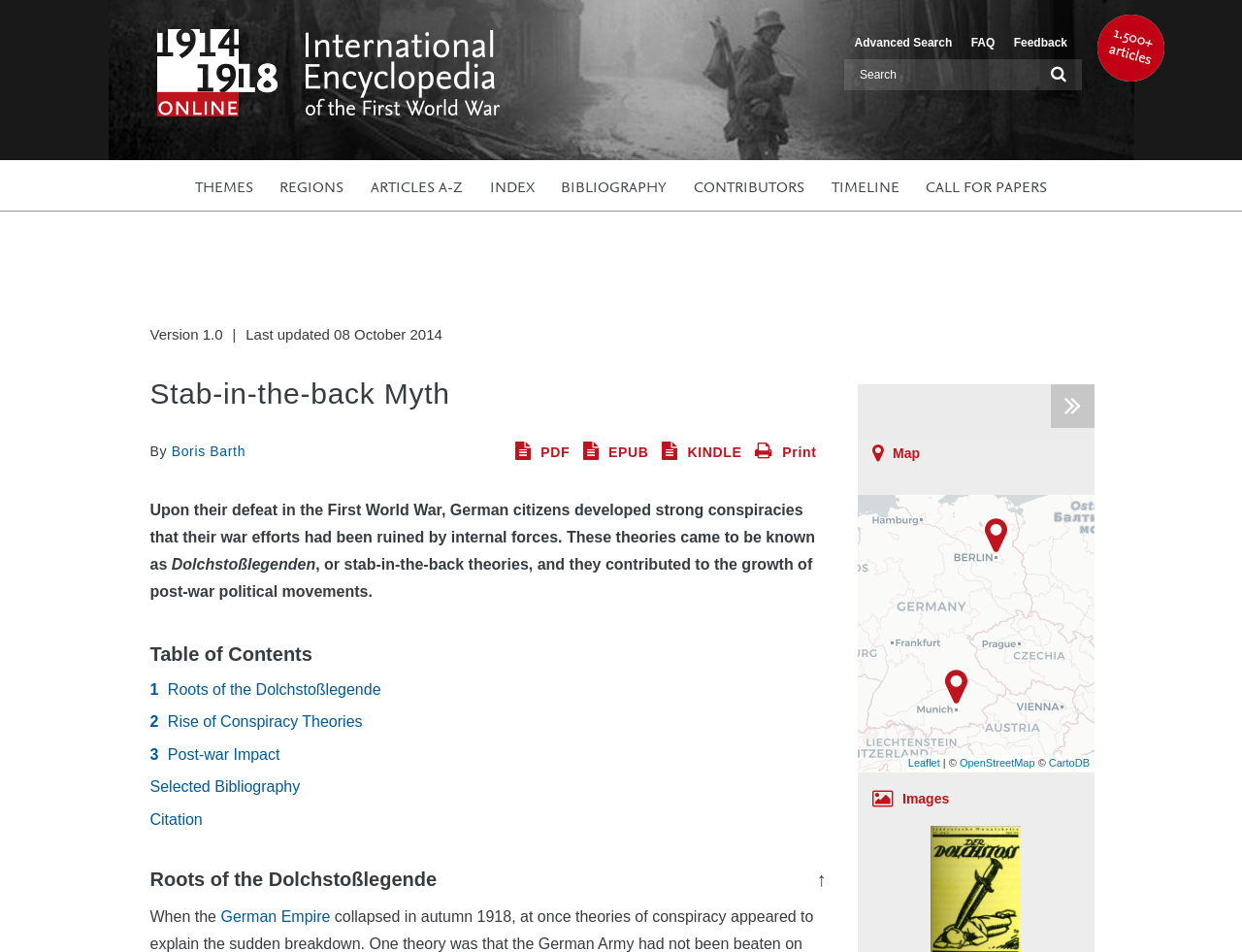Provide an in-depth description of the elements and layout of the webpage.

This webpage is about the "Stab-in-the-back Myth" related to the First World War. At the top, there is a logo and a navigation menu with links to "Advanced Search", "FAQ", "Feedback", and a search bar. Below the navigation menu, there are several links to different sections of the encyclopedia, including "THEMES", "REGIONS", "ARTICLES A-Z", "INDEX", "BIBLIOGRAPHY", "CONTRIBUTORS", "TIMELINE", and "CALL FOR PAPERS".

The main content of the webpage is divided into several sections. The first section has a heading "Stab-in-the-back Myth" and a brief introduction to the topic. Below the introduction, there are links to download the article in different formats, such as PDF, EPUB, and KINDLE, as well as a print option.

The next section is the "Table of Contents", which lists the different subtopics of the article, including "Roots of the Dolchstoßlegende", "Rise of Conspiracy Theories", "Post-war Impact", "Selected Bibliography", and "Citation". Each subtopic has a link to jump to that section of the article.

The article itself is divided into several sections, each with a heading and a brief description of the topic. There are also several images and a map embedded in the article, which appears to be an interactive map with zooming and panning capabilities.

At the bottom of the webpage, there are links to external resources, including "Leaflet" and "OpenStreetMap", which are likely related to the map feature. There is also a link to "CartoDB", which may be a data visualization tool used in the article.